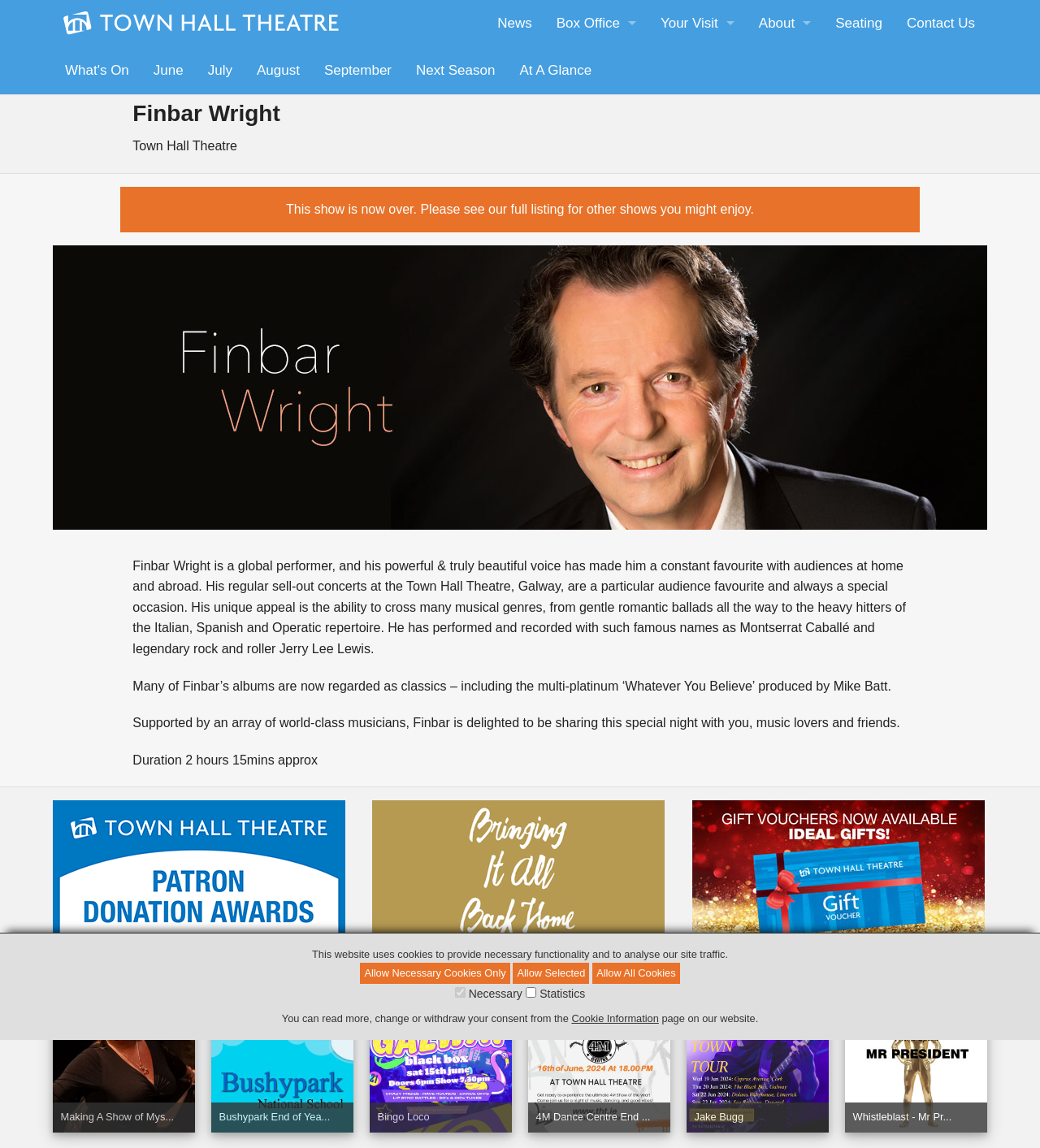Determine the bounding box coordinates for the area that should be clicked to carry out the following instruction: "Click the 'full listing' link".

[0.491, 0.176, 0.542, 0.188]